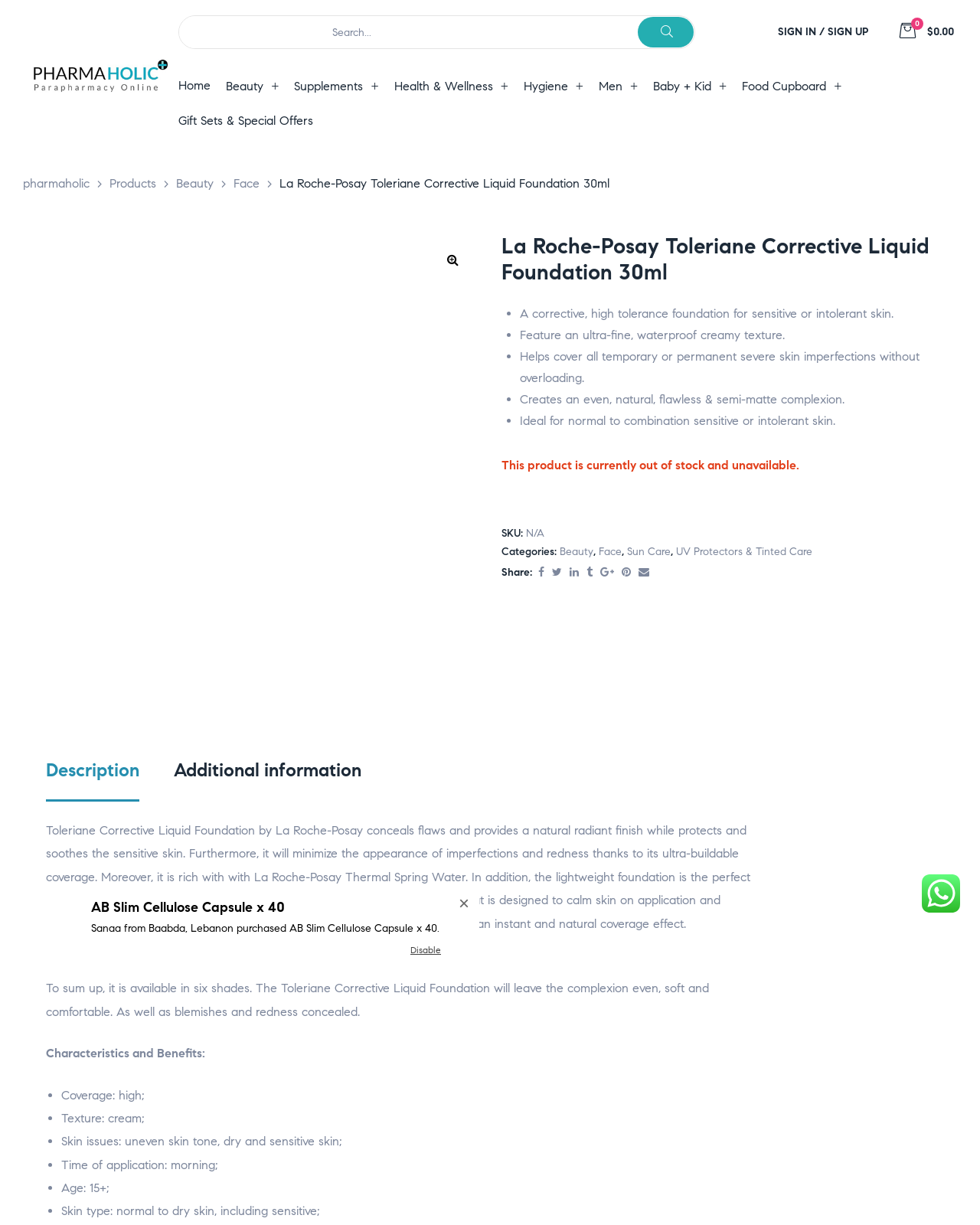Answer briefly with one word or phrase:
What is the texture of the foundation?

cream